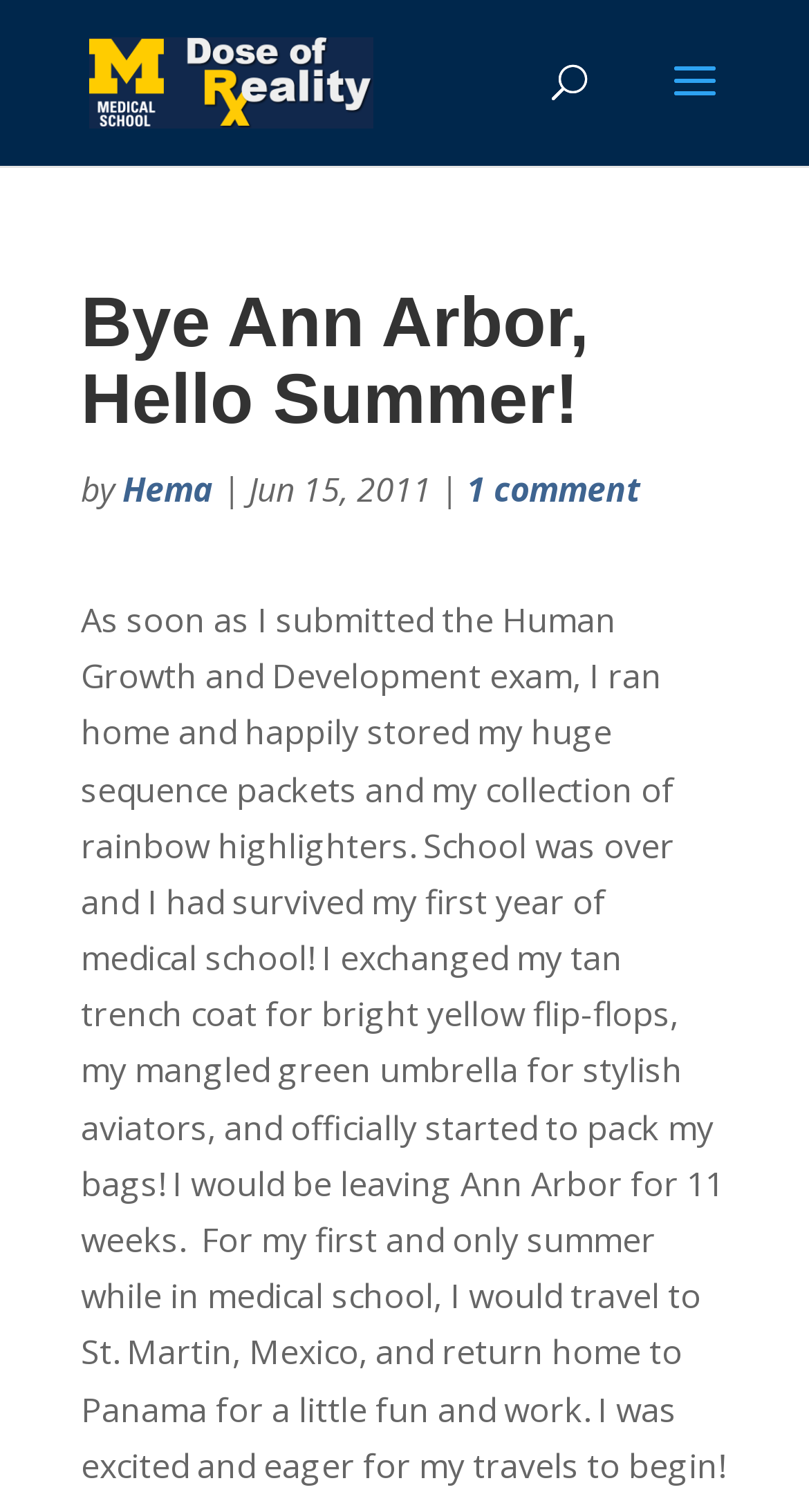How many comments are there on this post?
Answer the question with detailed information derived from the image.

The number of comments can be found in the link '1 comment' which is located below the author's name and date.